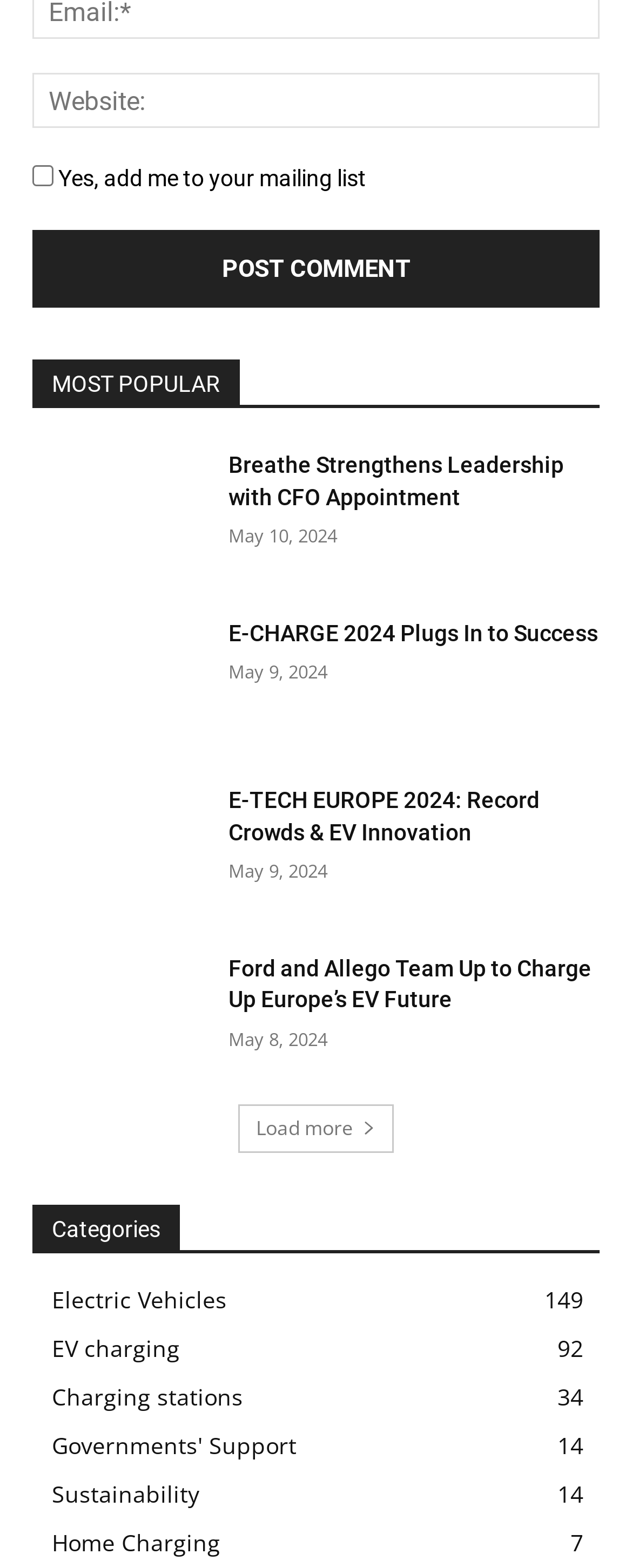Please specify the bounding box coordinates of the element that should be clicked to execute the given instruction: 'Read the article 'Breathe Strengthens Leadership with CFO Appointment''. Ensure the coordinates are four float numbers between 0 and 1, expressed as [left, top, right, bottom].

[0.051, 0.287, 0.321, 0.363]